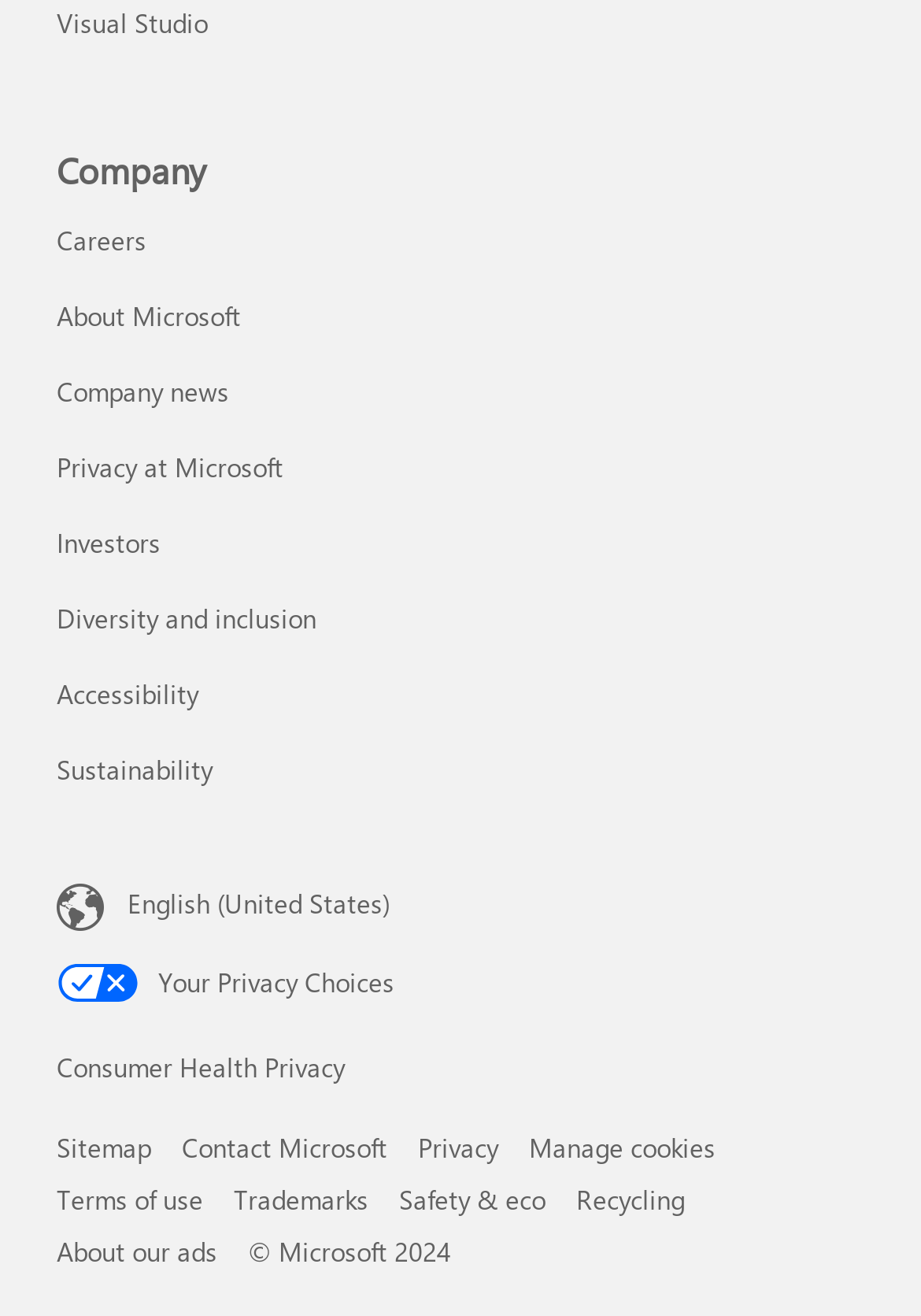Please identify the bounding box coordinates of the element that needs to be clicked to perform the following instruction: "View Sitemap".

[0.062, 0.859, 0.164, 0.886]